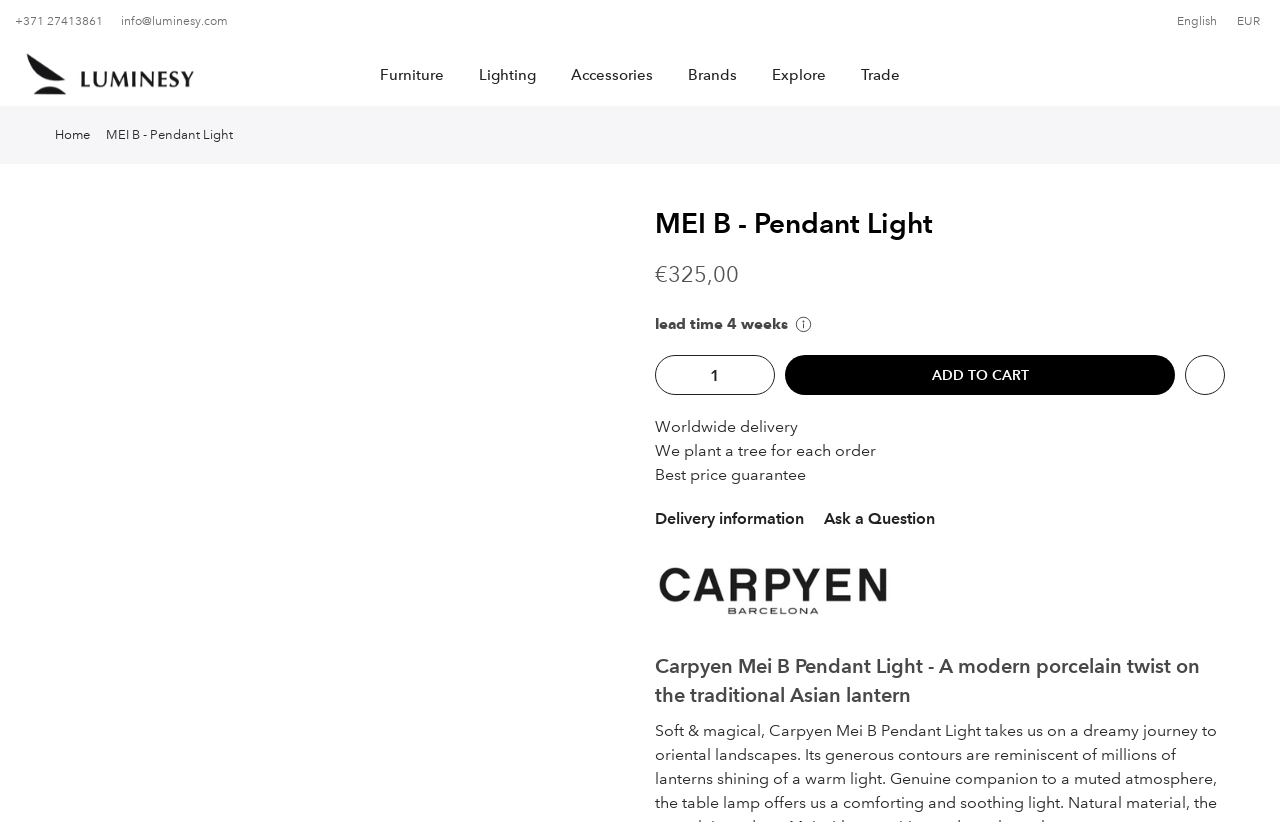Specify the bounding box coordinates (top-left x, top-left y, bottom-right x, bottom-right y) of the UI element in the screenshot that matches this description: Add to cartAdd to Cart

[0.613, 0.432, 0.918, 0.481]